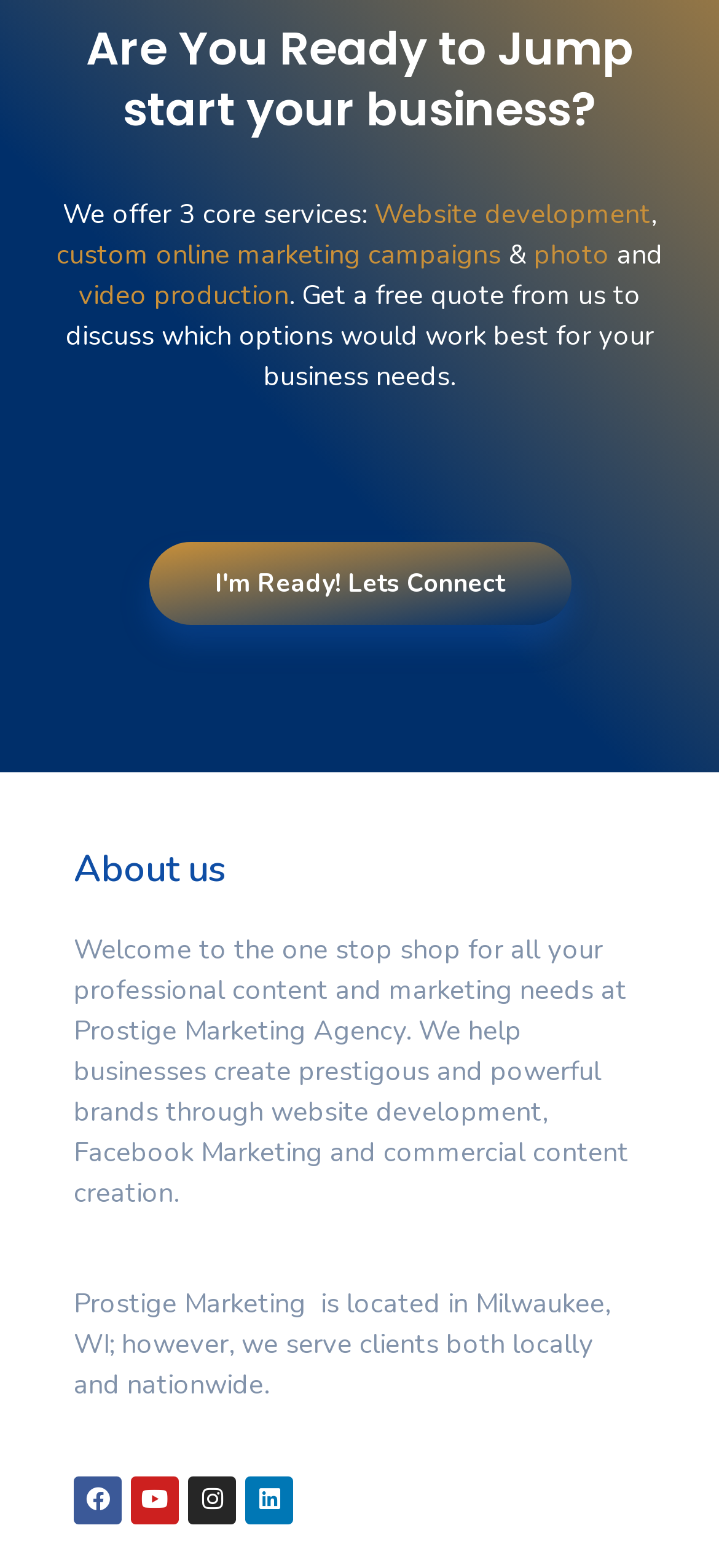Kindly determine the bounding box coordinates for the area that needs to be clicked to execute this instruction: "Read 'Recent Post'".

None